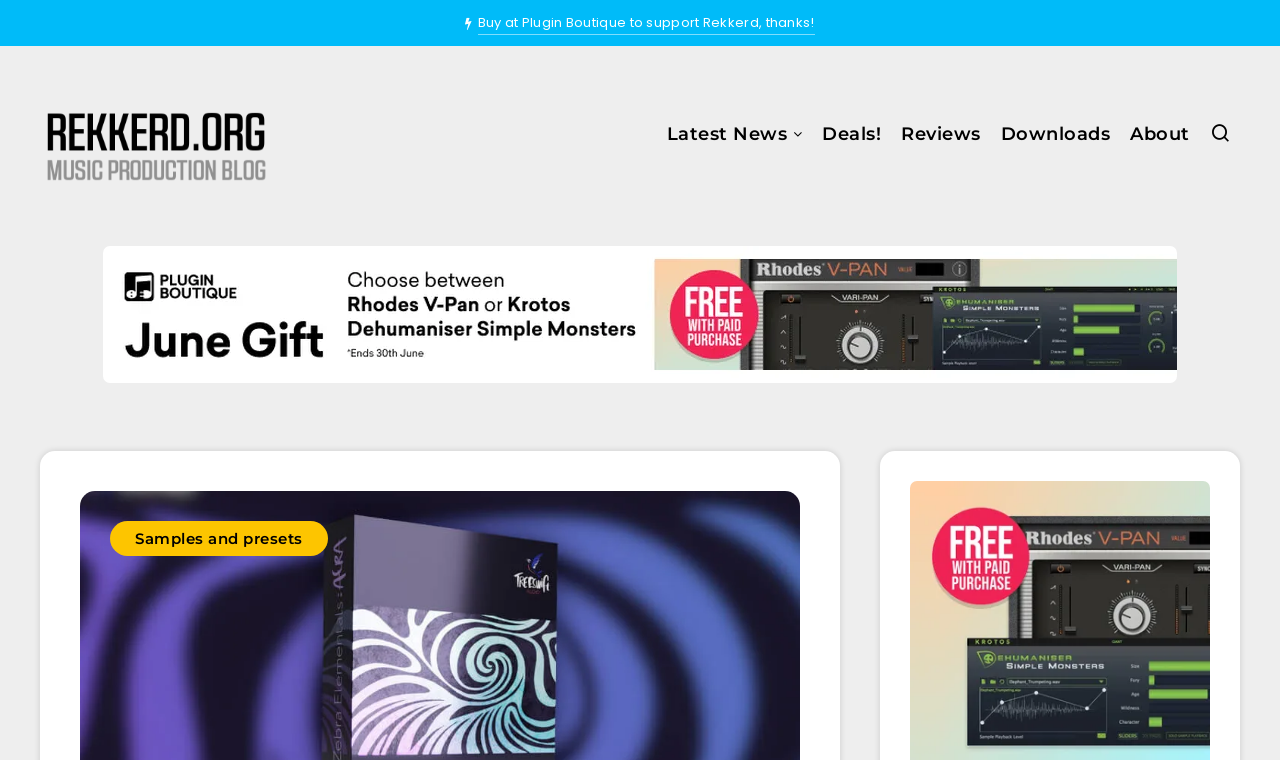Please determine the bounding box coordinates of the section I need to click to accomplish this instruction: "Check the latest news".

[0.521, 0.159, 0.615, 0.2]